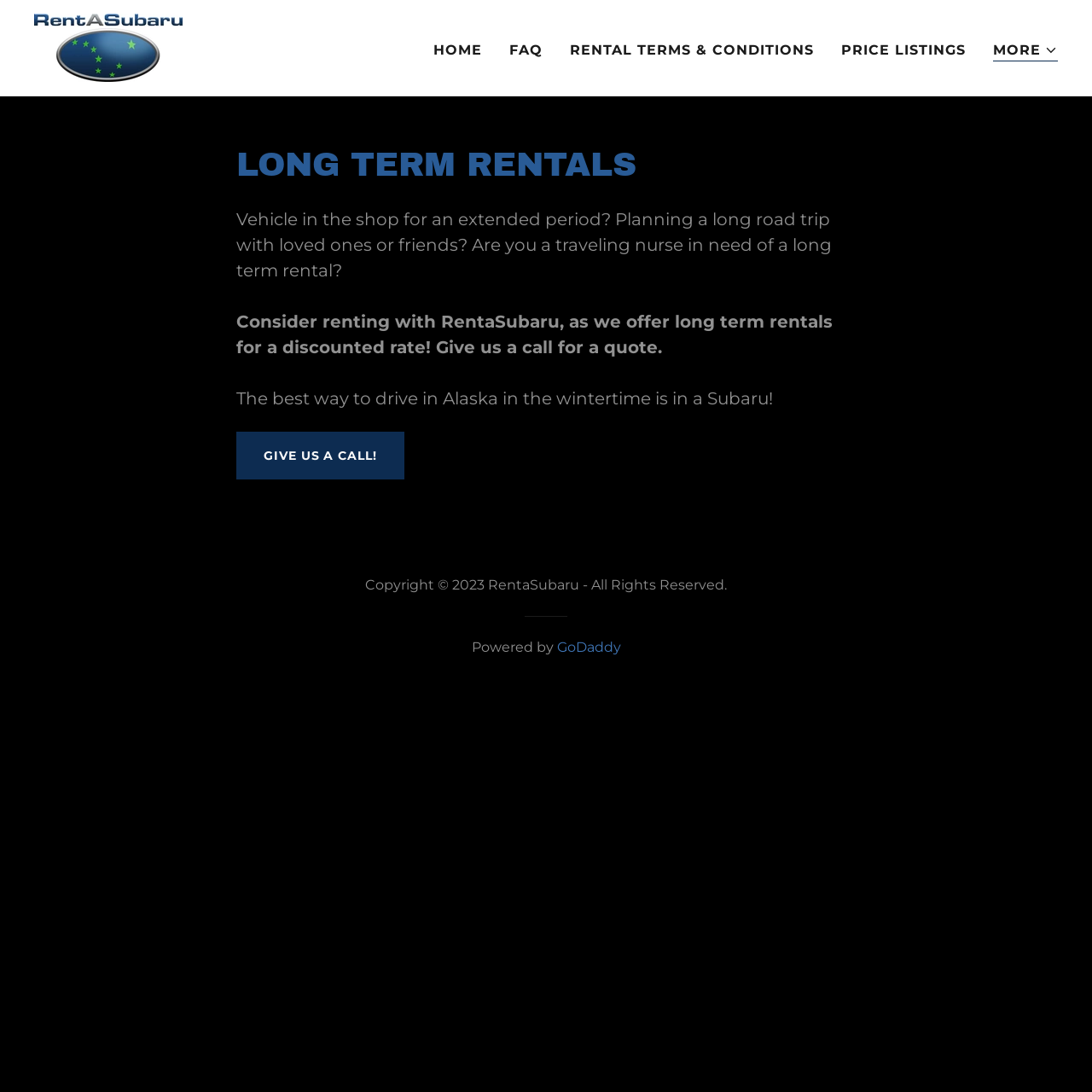Provide a one-word or short-phrase answer to the question:
What is the company name?

RentaSubaru